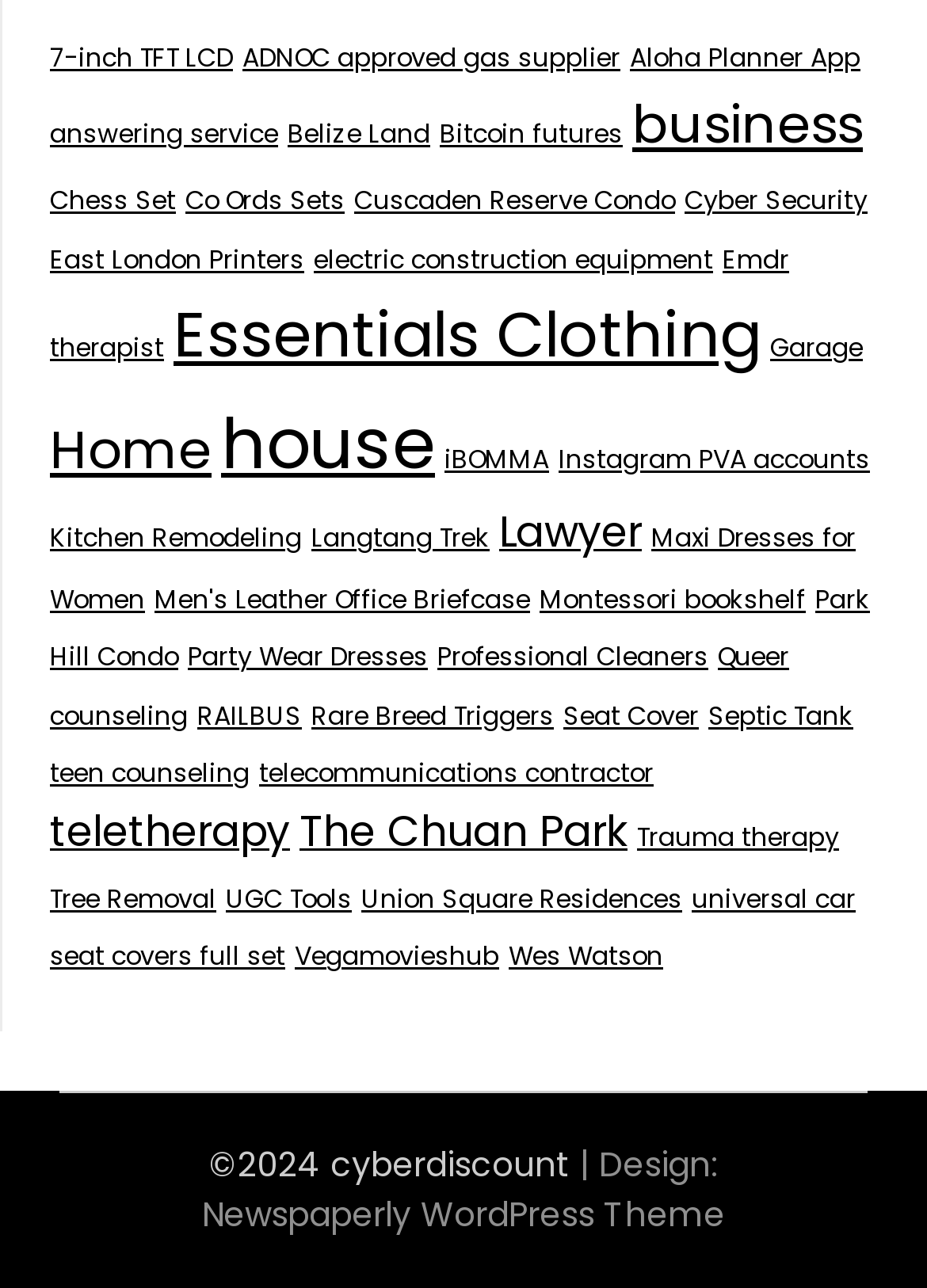Provide the bounding box coordinates for the area that should be clicked to complete the instruction: "View Essentials Clothing".

[0.187, 0.225, 0.821, 0.293]